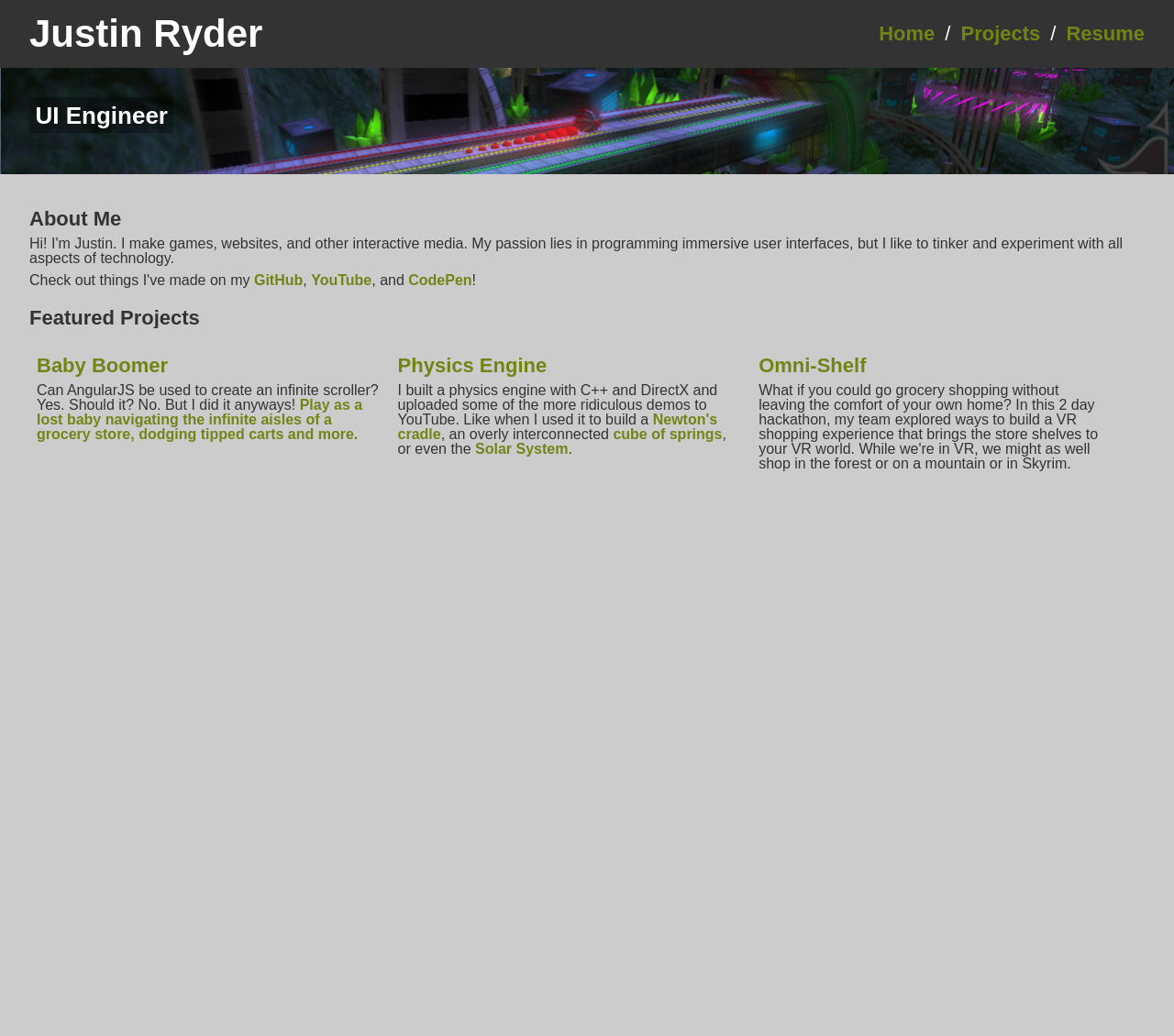Please find the bounding box coordinates of the element that needs to be clicked to perform the following instruction: "Check out the GitHub profile". The bounding box coordinates should be four float numbers between 0 and 1, represented as [left, top, right, bottom].

[0.216, 0.263, 0.258, 0.278]